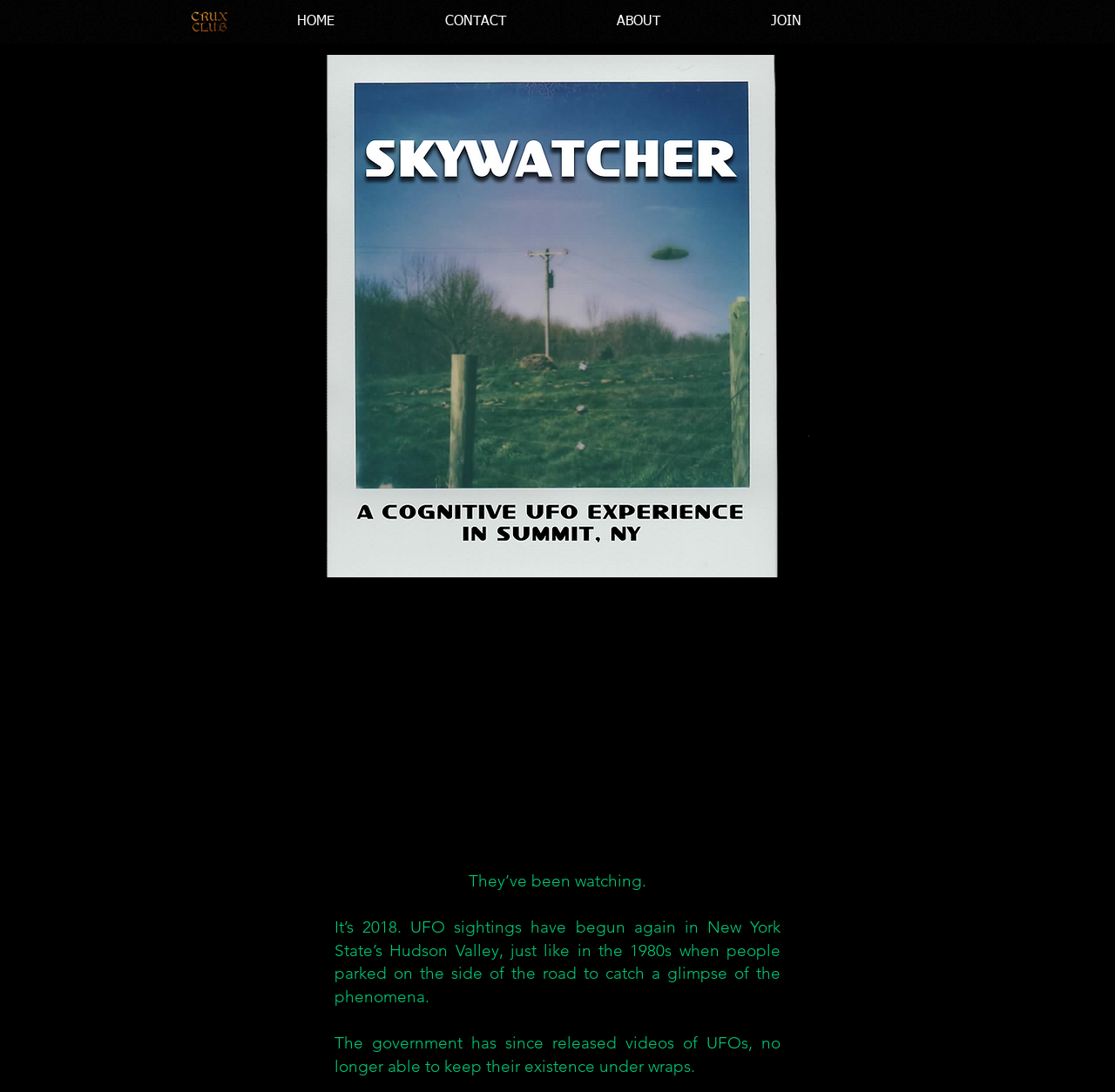From the webpage screenshot, identify the region described by JOIN. Provide the bounding box coordinates as (top-left x, top-left y, bottom-right x, bottom-right y), with each value being a floating point number between 0 and 1.

[0.642, 0.0, 0.768, 0.04]